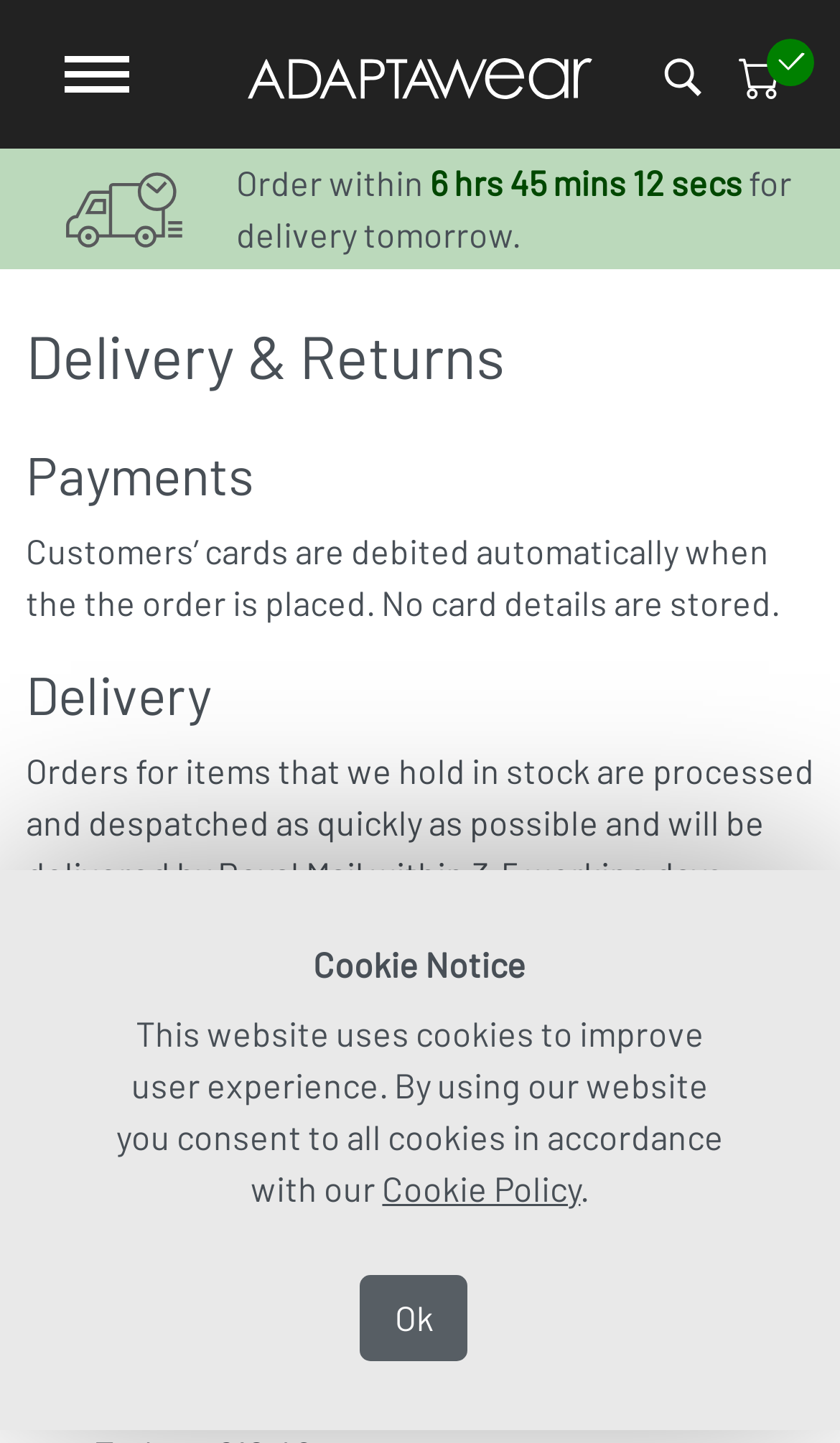Please provide a detailed answer to the question below based on the screenshot: 
What happens to customers' card details?

I found this information by reading the text under the 'Payments' heading, which states that customers' cards are debited automatically when the order is placed, and no card details are stored.